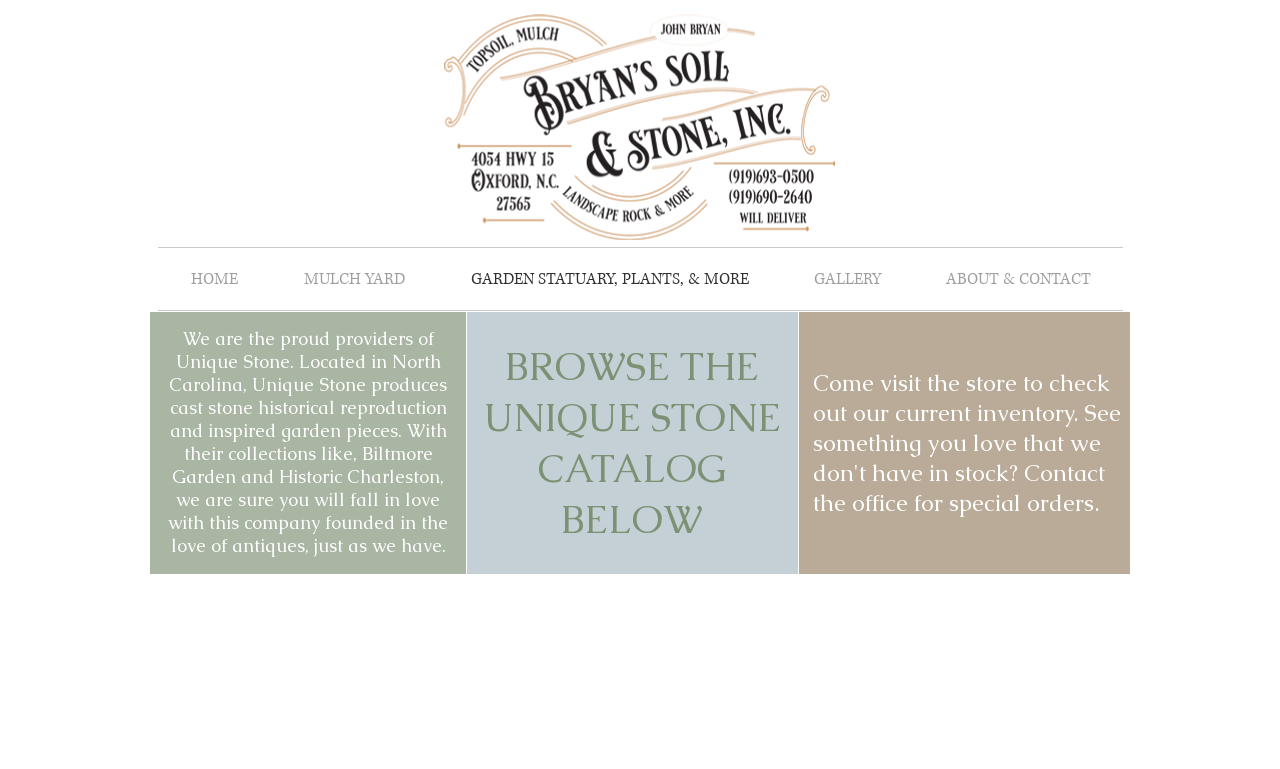Please provide the bounding box coordinate of the region that matches the element description: GARDEN STATUARY, PLANTS, & MORE. Coordinates should be in the format (top-left x, top-left y, bottom-right x, bottom-right y) and all values should be between 0 and 1.

[0.342, 0.322, 0.61, 0.403]